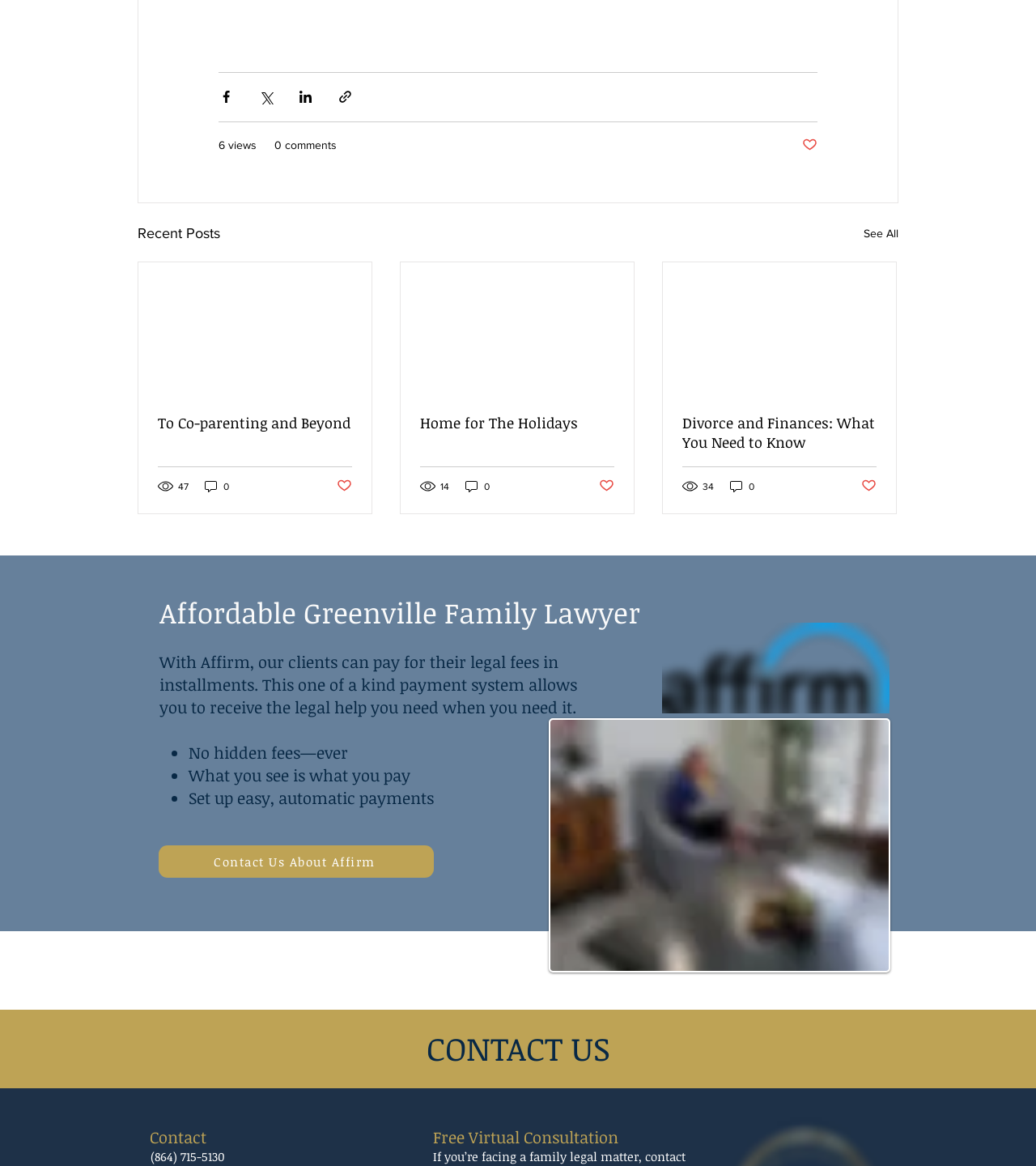Find the bounding box coordinates of the clickable region needed to perform the following instruction: "Call (864) 715-5130". The coordinates should be provided as four float numbers between 0 and 1, i.e., [left, top, right, bottom].

[0.145, 0.984, 0.217, 0.998]